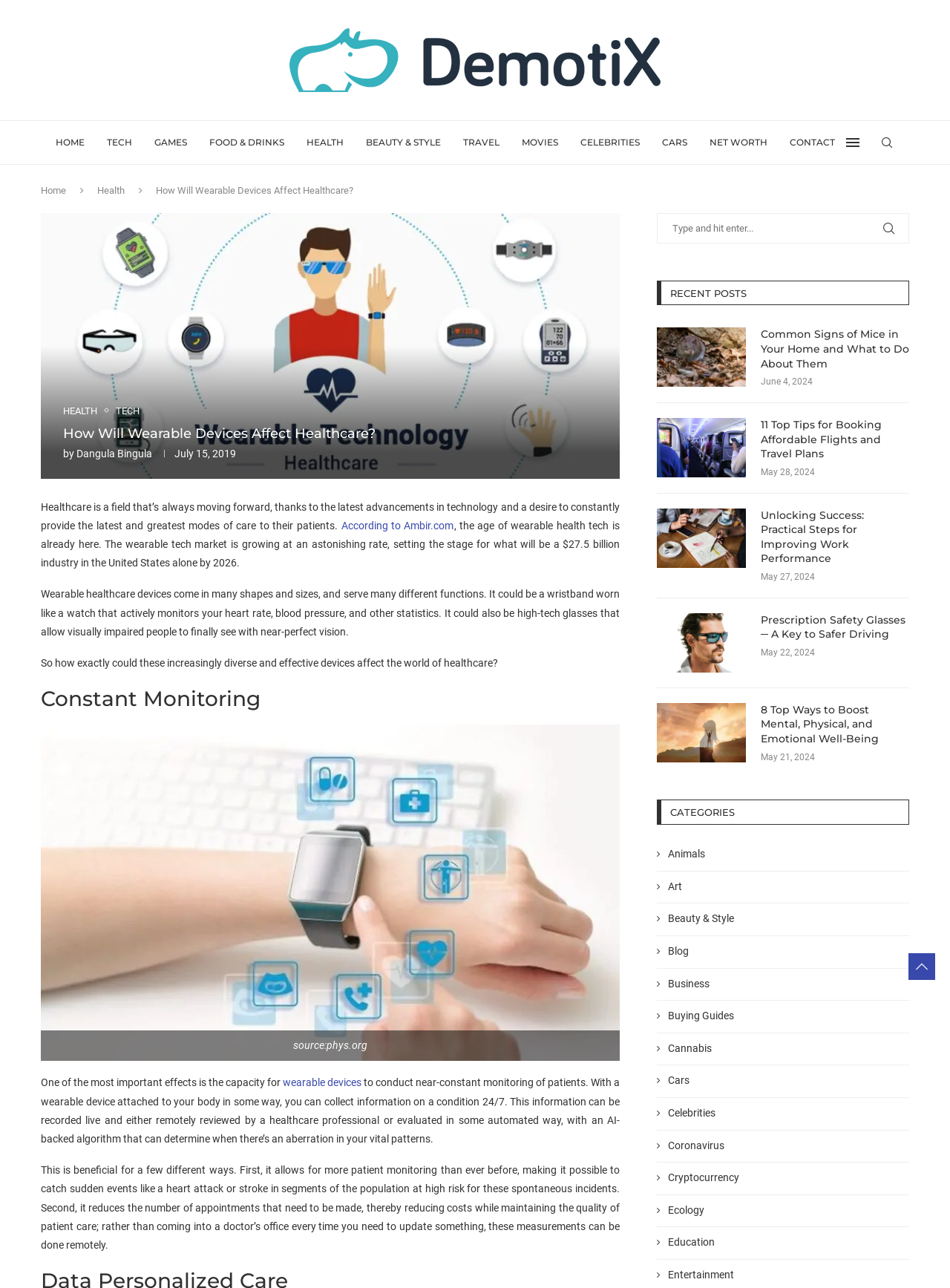Can you give a detailed response to the following question using the information from the image? What is the expected value of the wearable tech market in the United States by 2026?

According to the text, the wearable tech market is growing at an astonishing rate and is expected to be a $27.5 billion industry in the United States alone by 2026.